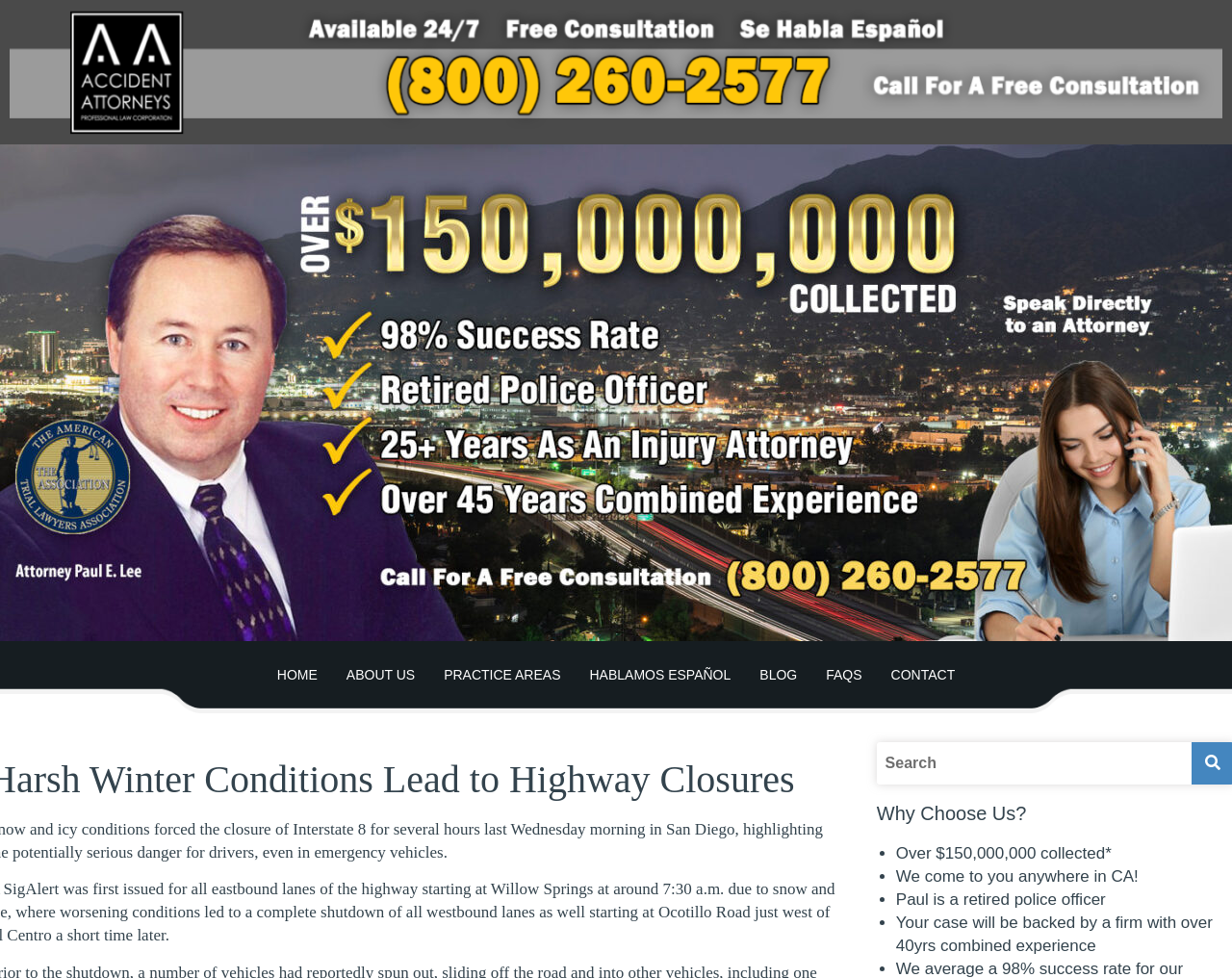Specify the bounding box coordinates (top-left x, top-left y, bottom-right x, bottom-right y) of the UI element in the screenshot that matches this description: name="s" placeholder="Search" title="Search"

[0.712, 0.759, 0.967, 0.802]